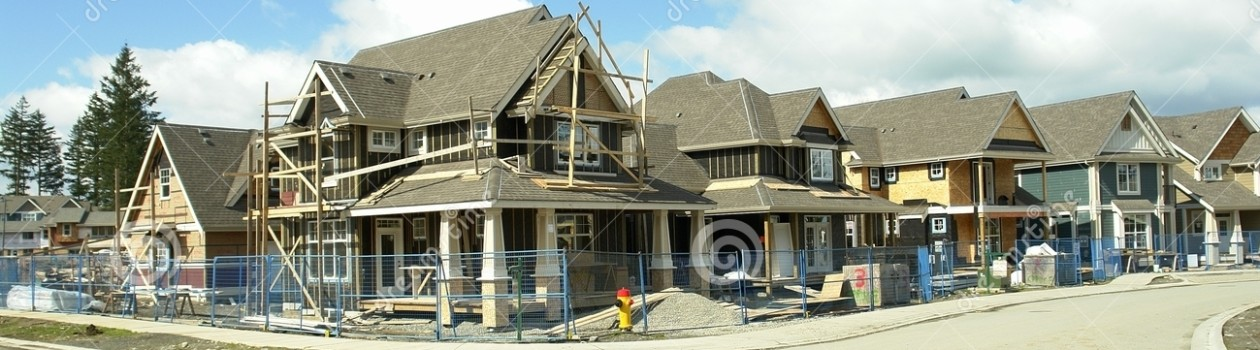What is the setting of the construction site?
Use the information from the screenshot to give a comprehensive response to the question.

The presence of mature trees in the background and the partly cloudy sky suggests a suburban setting where new homes are being added to the community.